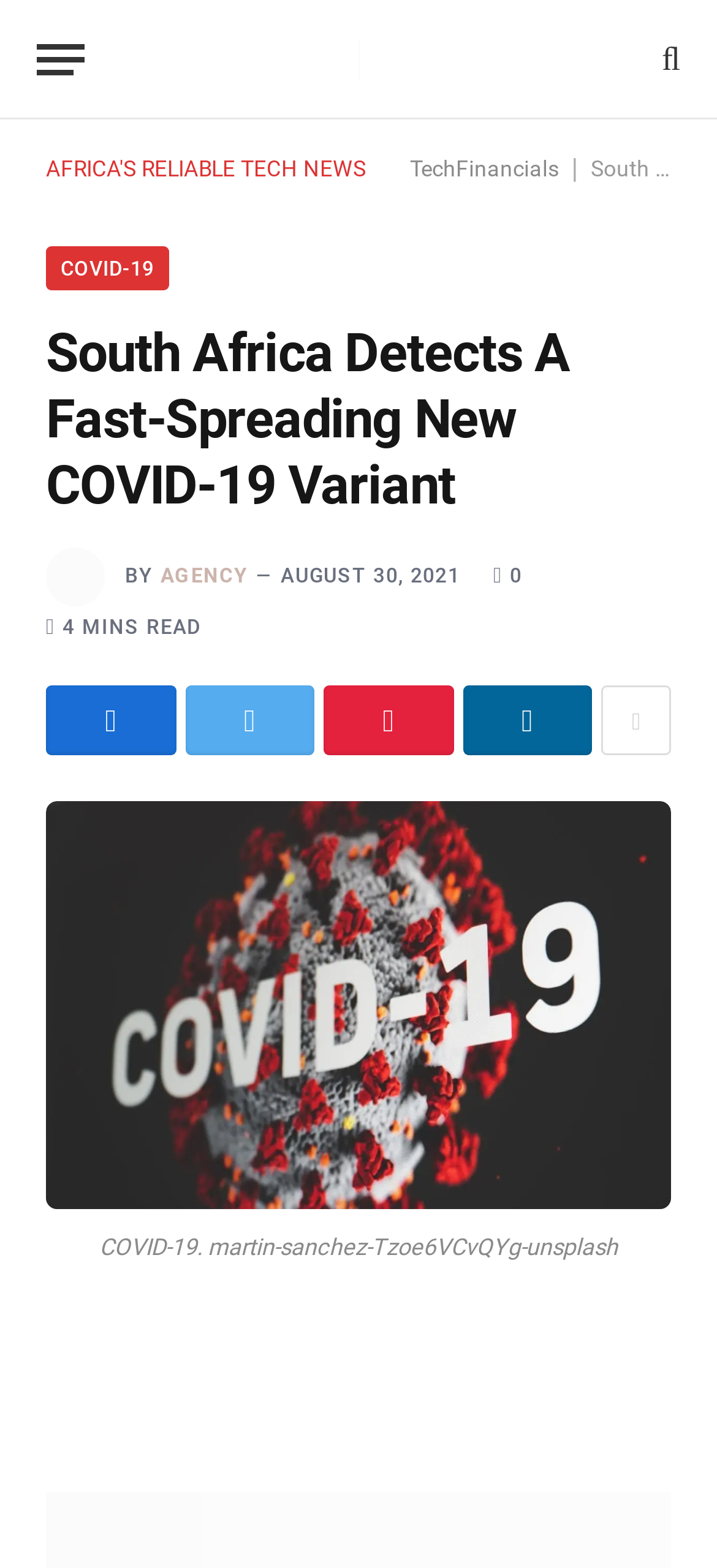What is the name of the website?
Answer the question with detailed information derived from the image.

I determined the answer by looking at the link element with the text 'TechFinancials' at the top of the webpage, which is likely the website's logo or title.